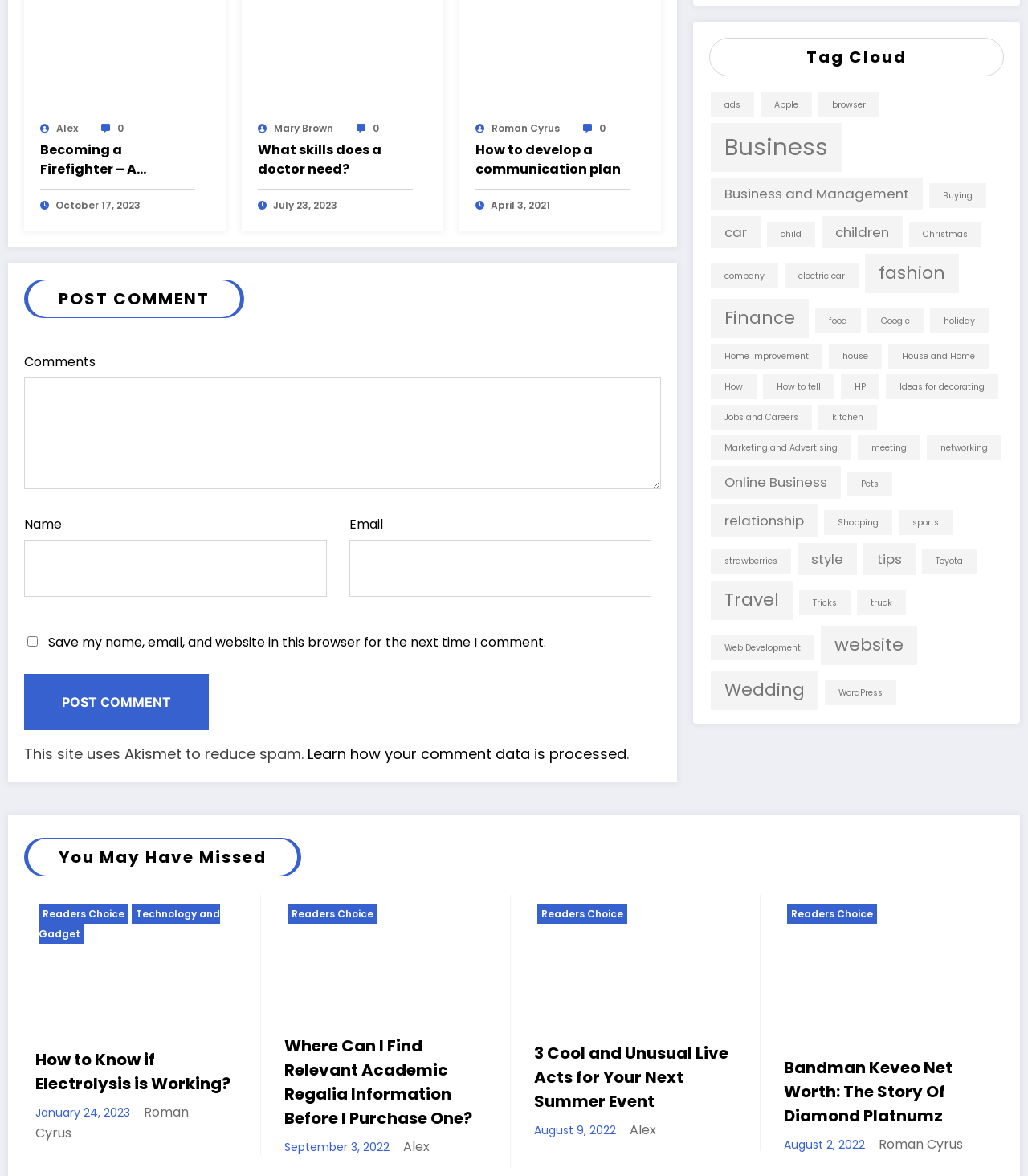Please pinpoint the bounding box coordinates for the region I should click to adhere to this instruction: "Read about the Workshop on Active Ageing, September 20th-22nd, 2017".

None